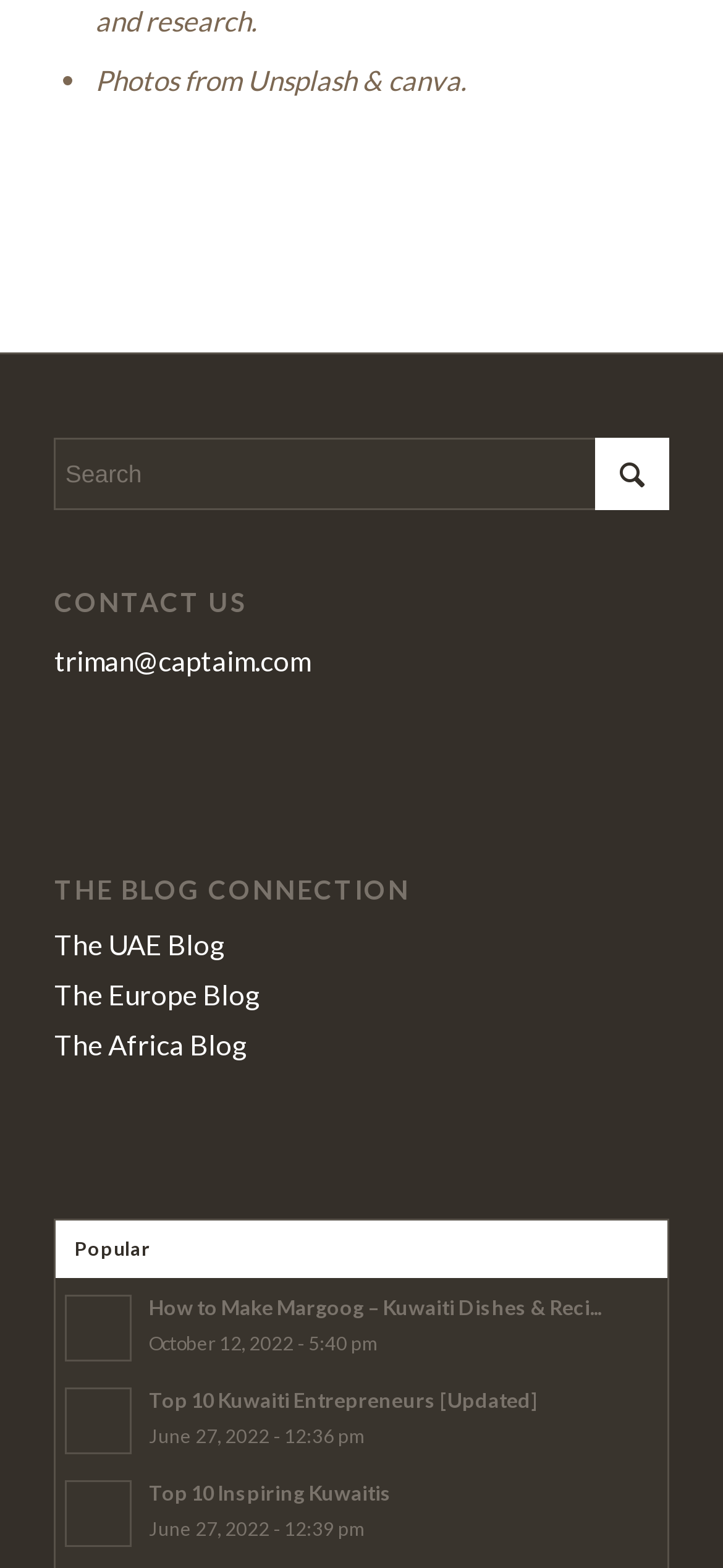Please find the bounding box coordinates of the clickable region needed to complete the following instruction: "Read about Margoog". The bounding box coordinates must consist of four float numbers between 0 and 1, i.e., [left, top, right, bottom].

[0.09, 0.821, 0.91, 0.868]